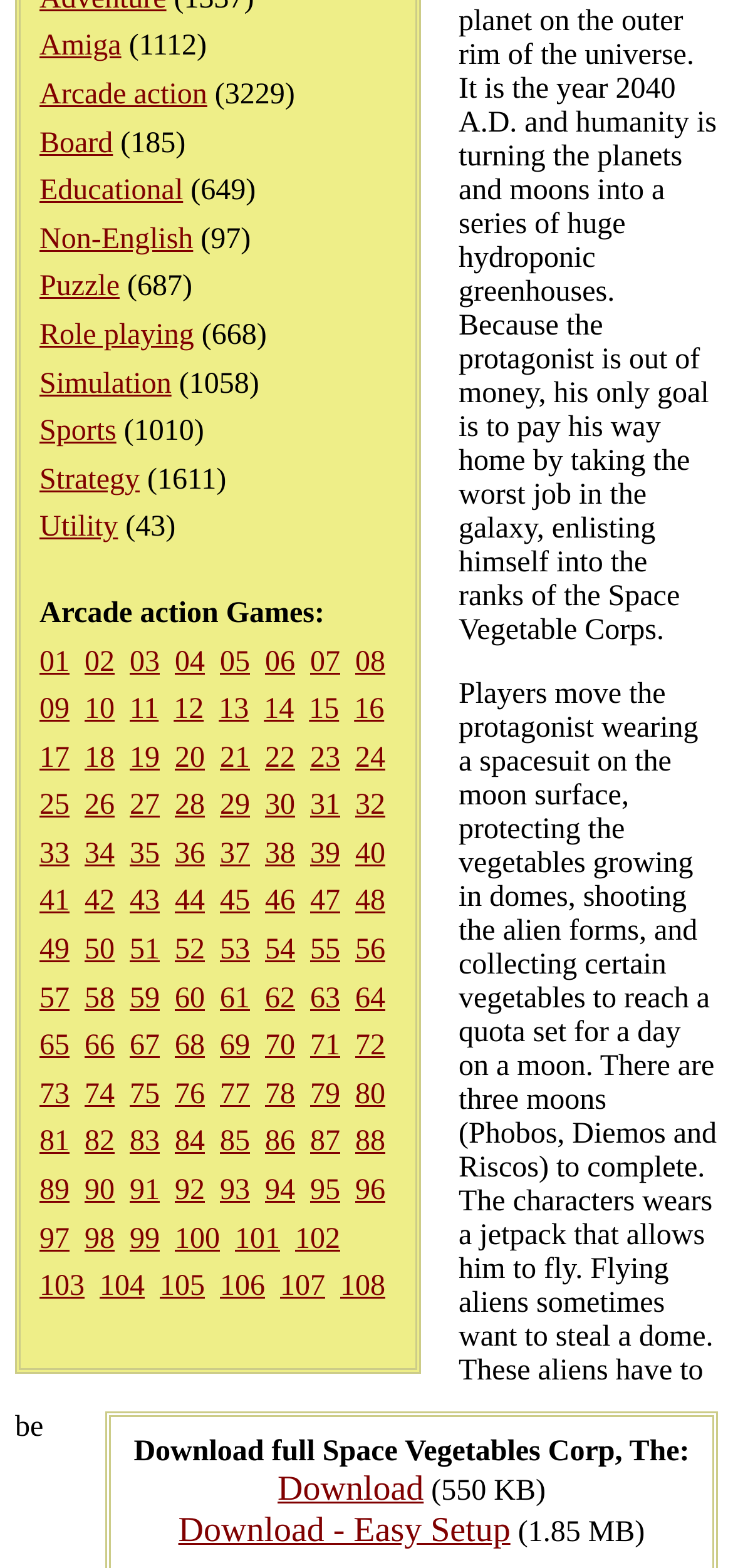Using the description: "Role playing", identify the bounding box of the corresponding UI element in the screenshot.

[0.054, 0.204, 0.265, 0.224]